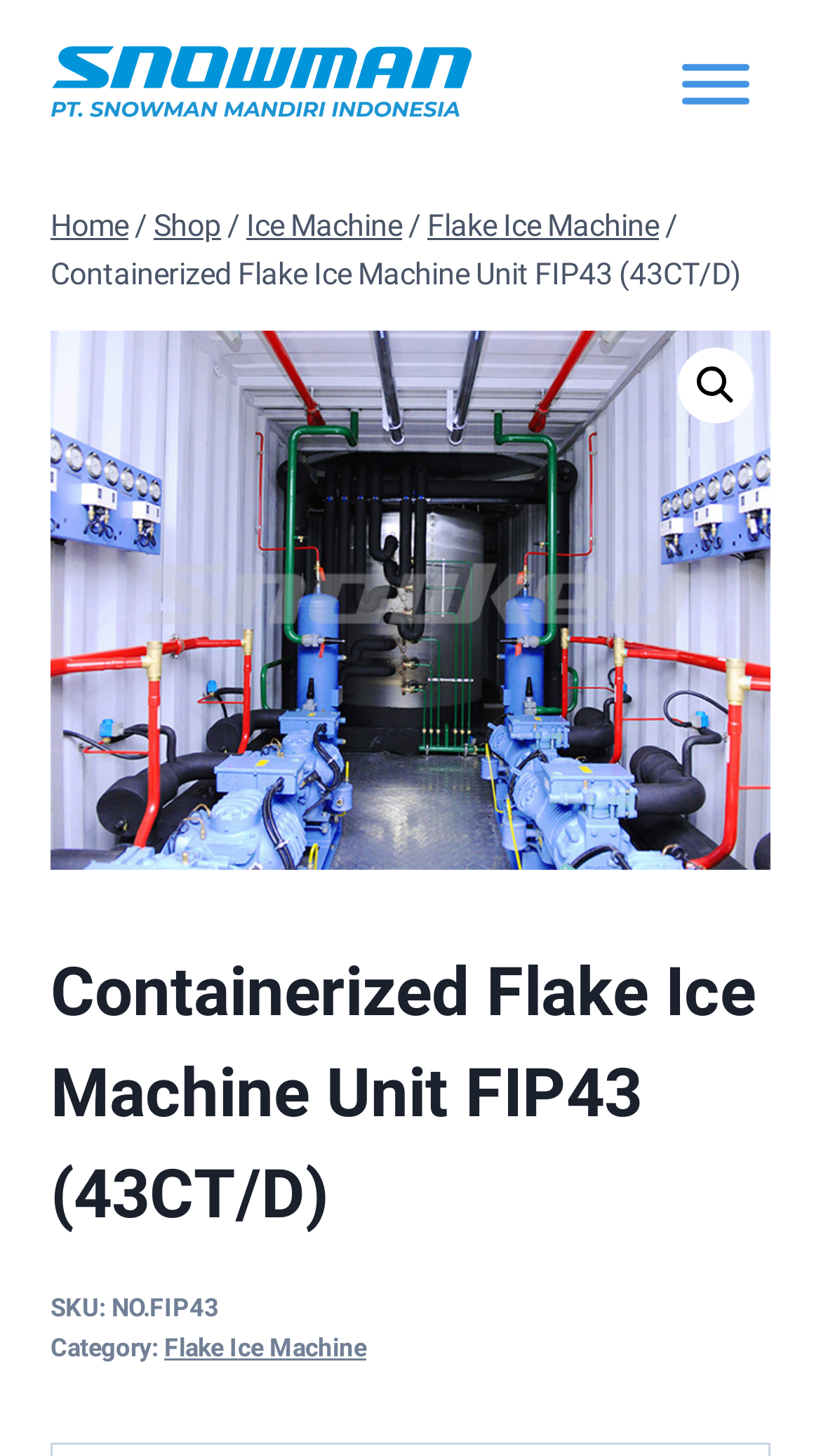Based on the image, provide a detailed and complete answer to the question: 
What is the name of the company?

The name of the company can be found in the top-left corner of the webpage, where the logo and company name 'Snowman' are displayed.